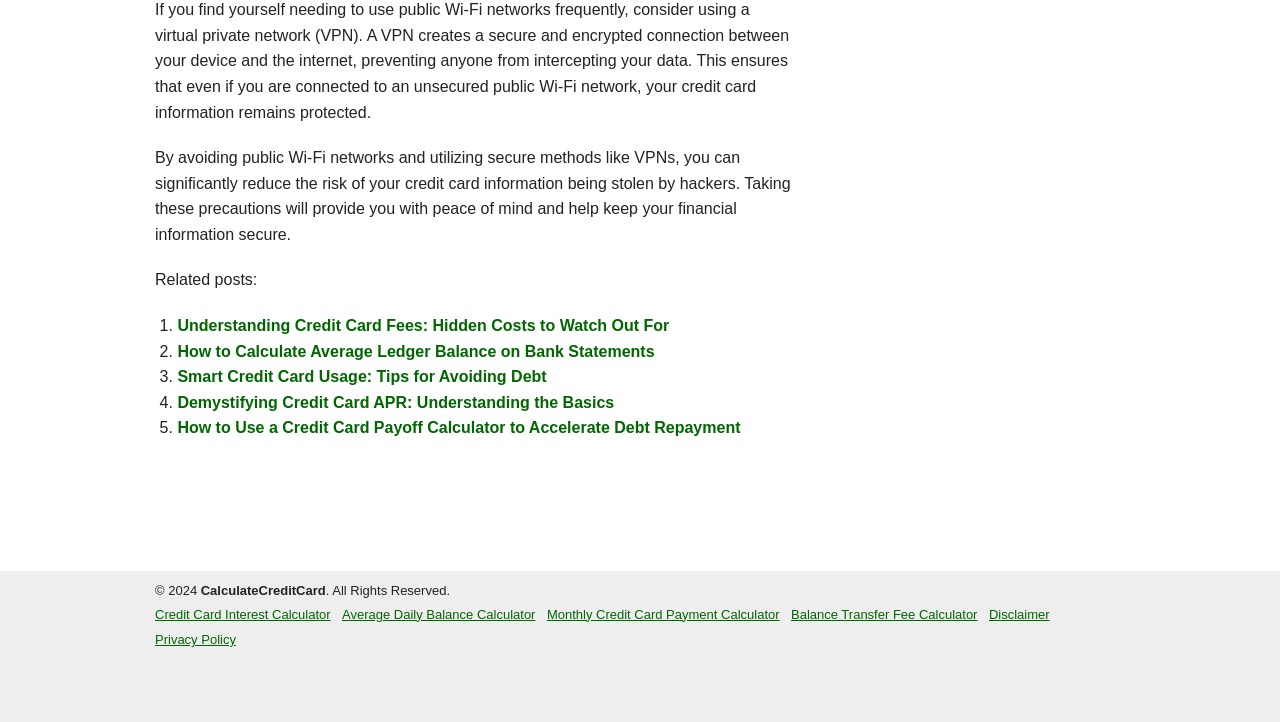Find the bounding box coordinates for the UI element that matches this description: "Privacy Policy".

[0.121, 0.876, 0.184, 0.896]